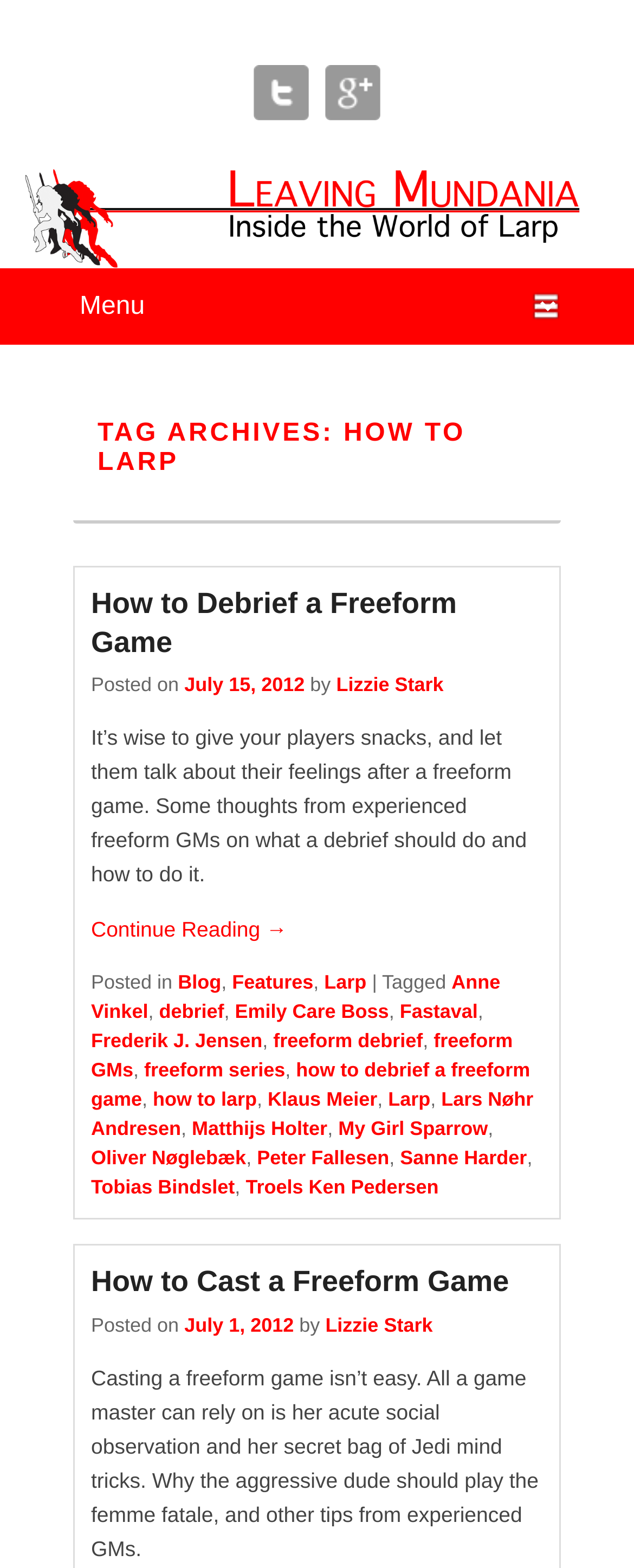Please answer the following query using a single word or phrase: 
How many links are in the footer section?

13